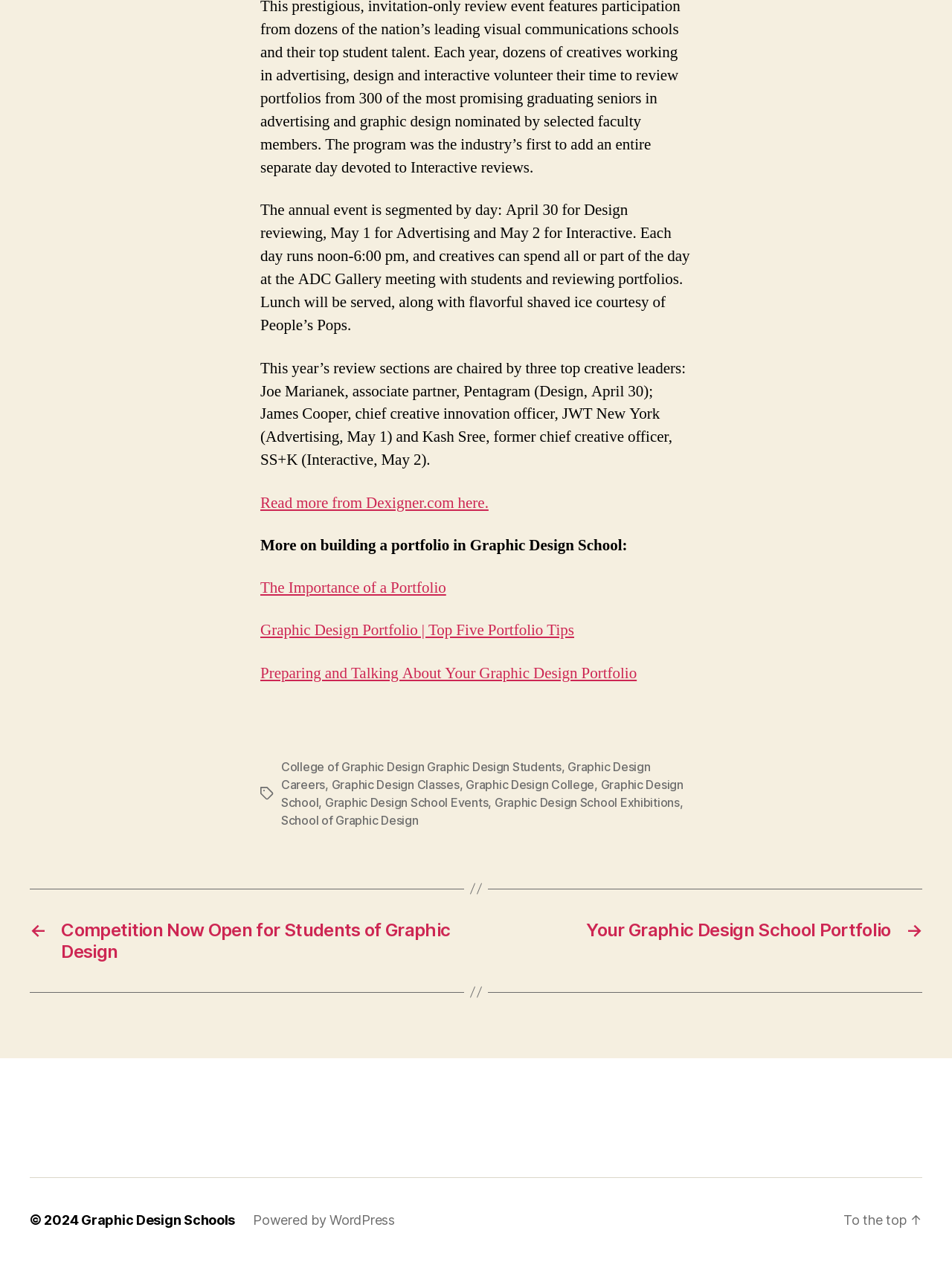Using the elements shown in the image, answer the question comprehensively: What is the duration of the event?

The duration of the event can be found in the first paragraph of the webpage, which states that each day runs from noon-6:00 pm.